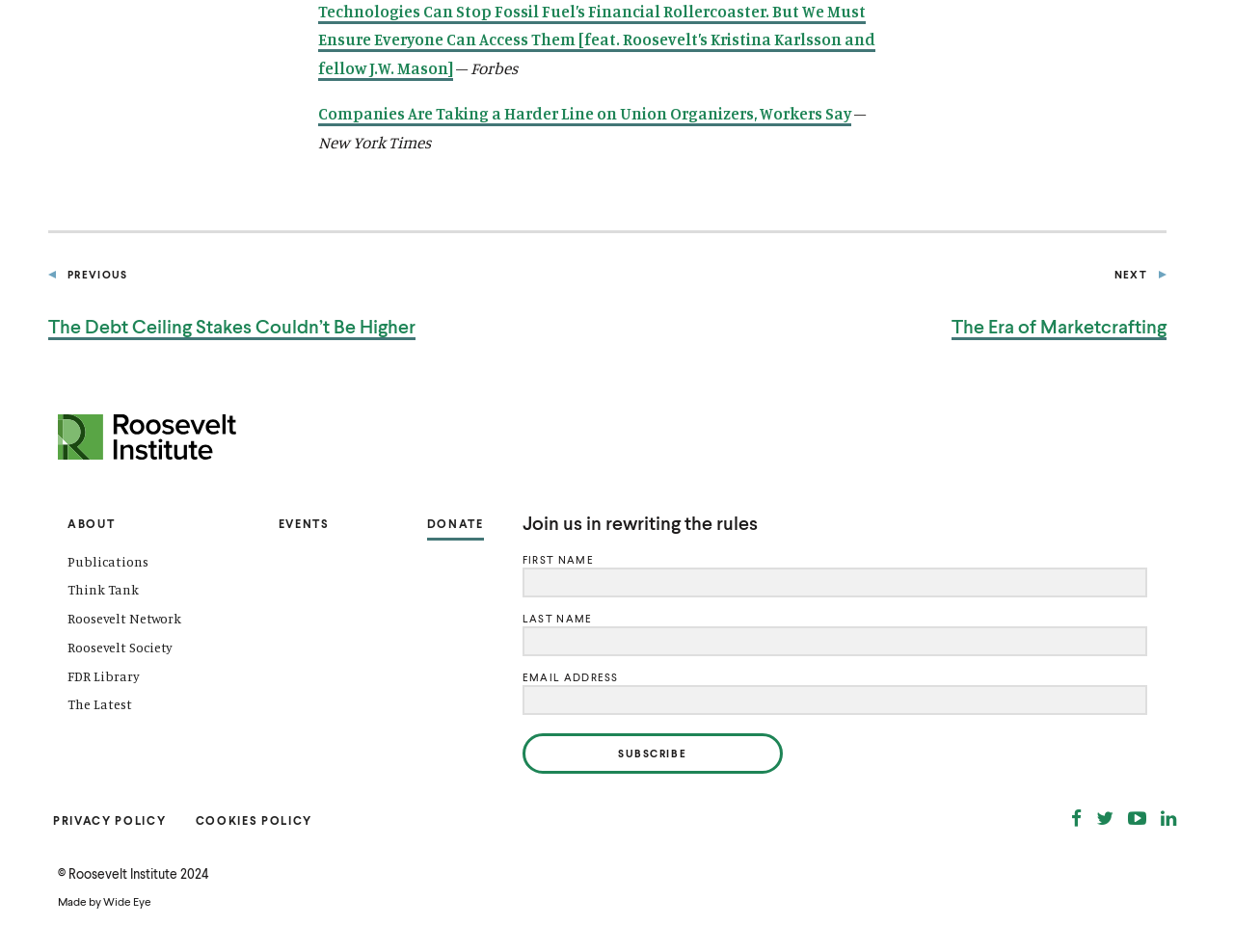How many social media links are there?
Please look at the screenshot and answer using one word or phrase.

4